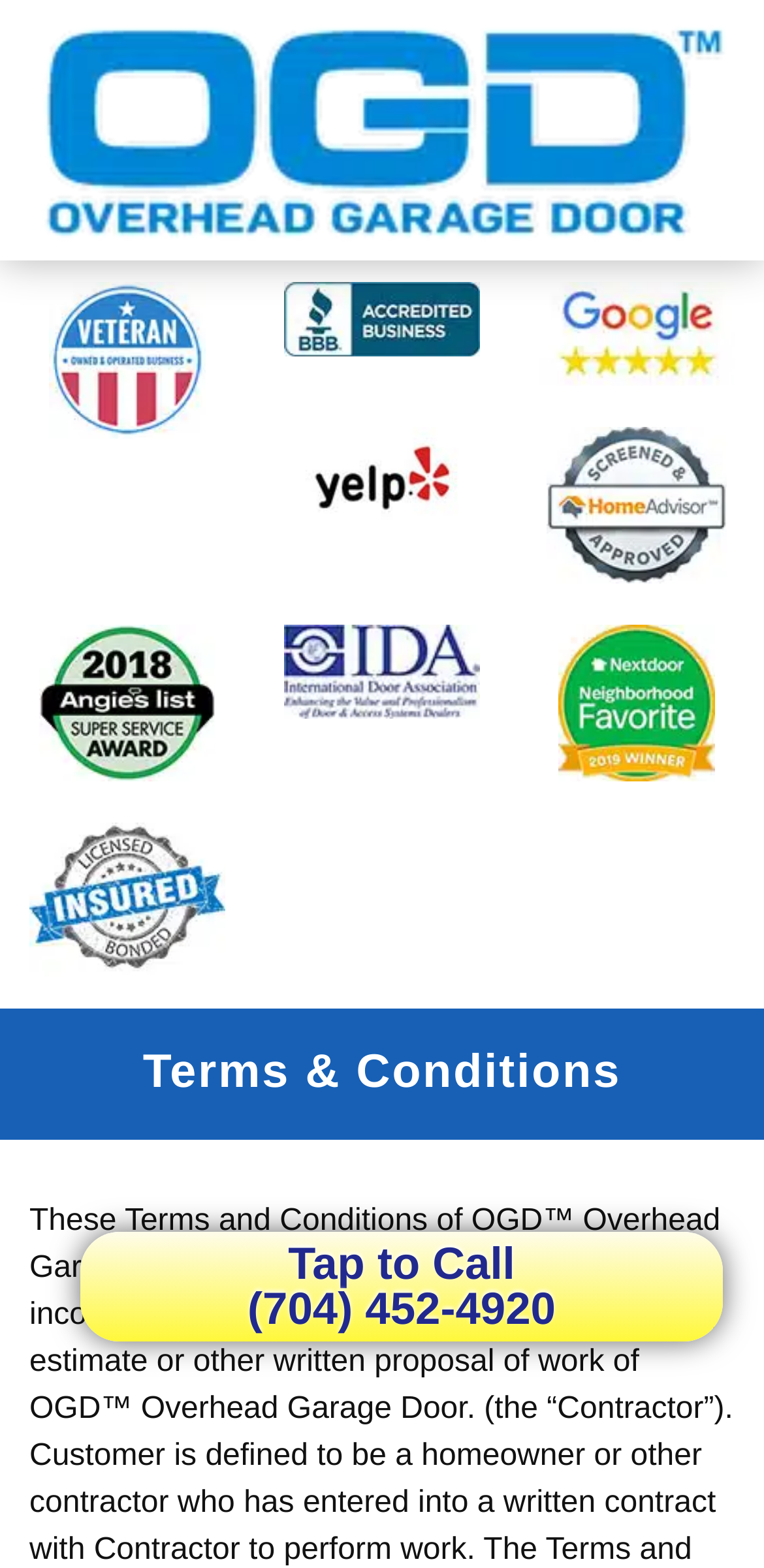Respond with a single word or phrase to the following question:
What type of image is displayed at the top of the webpage?

Logo